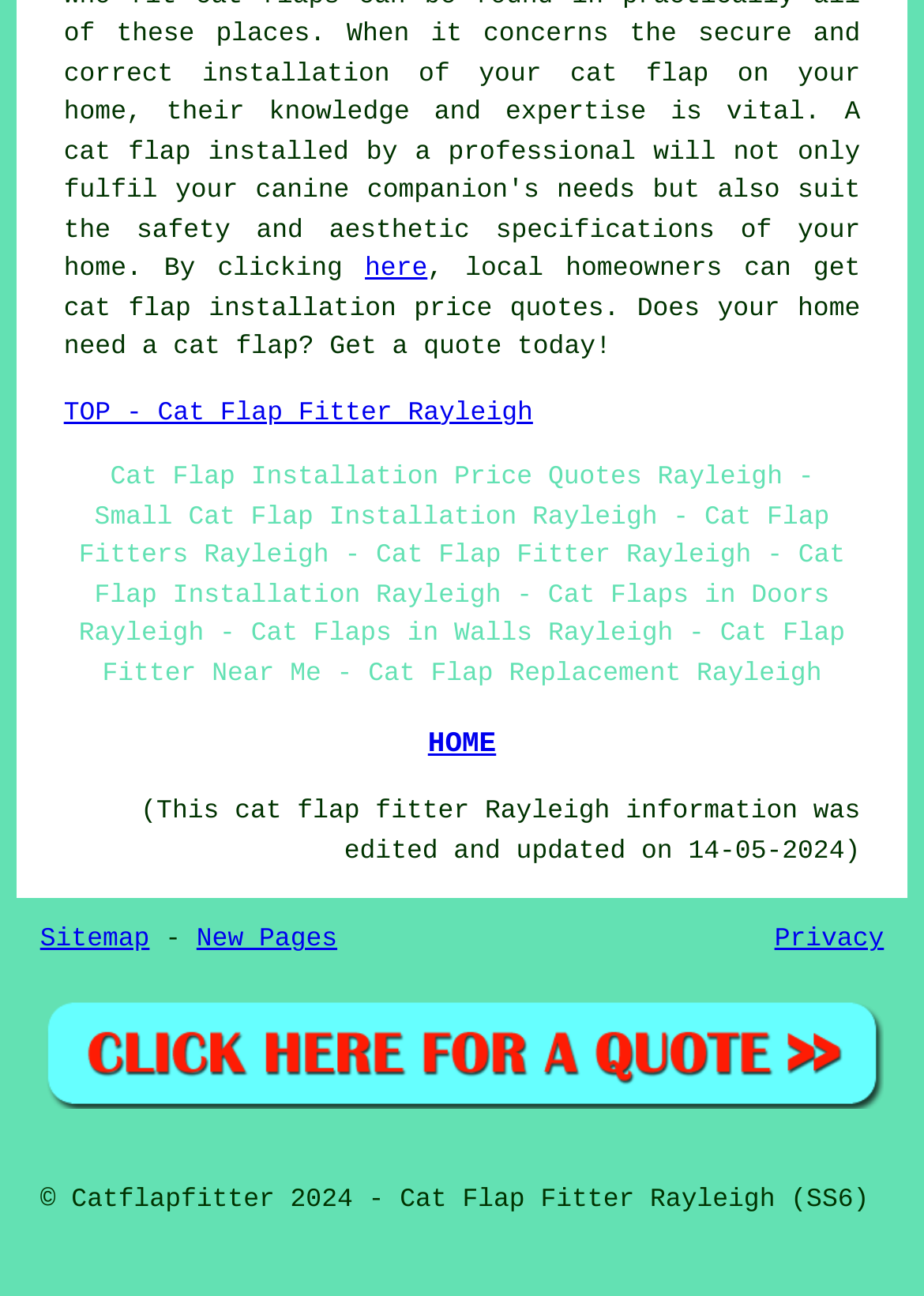Find the bounding box coordinates for the element described here: "here".

[0.395, 0.198, 0.463, 0.22]